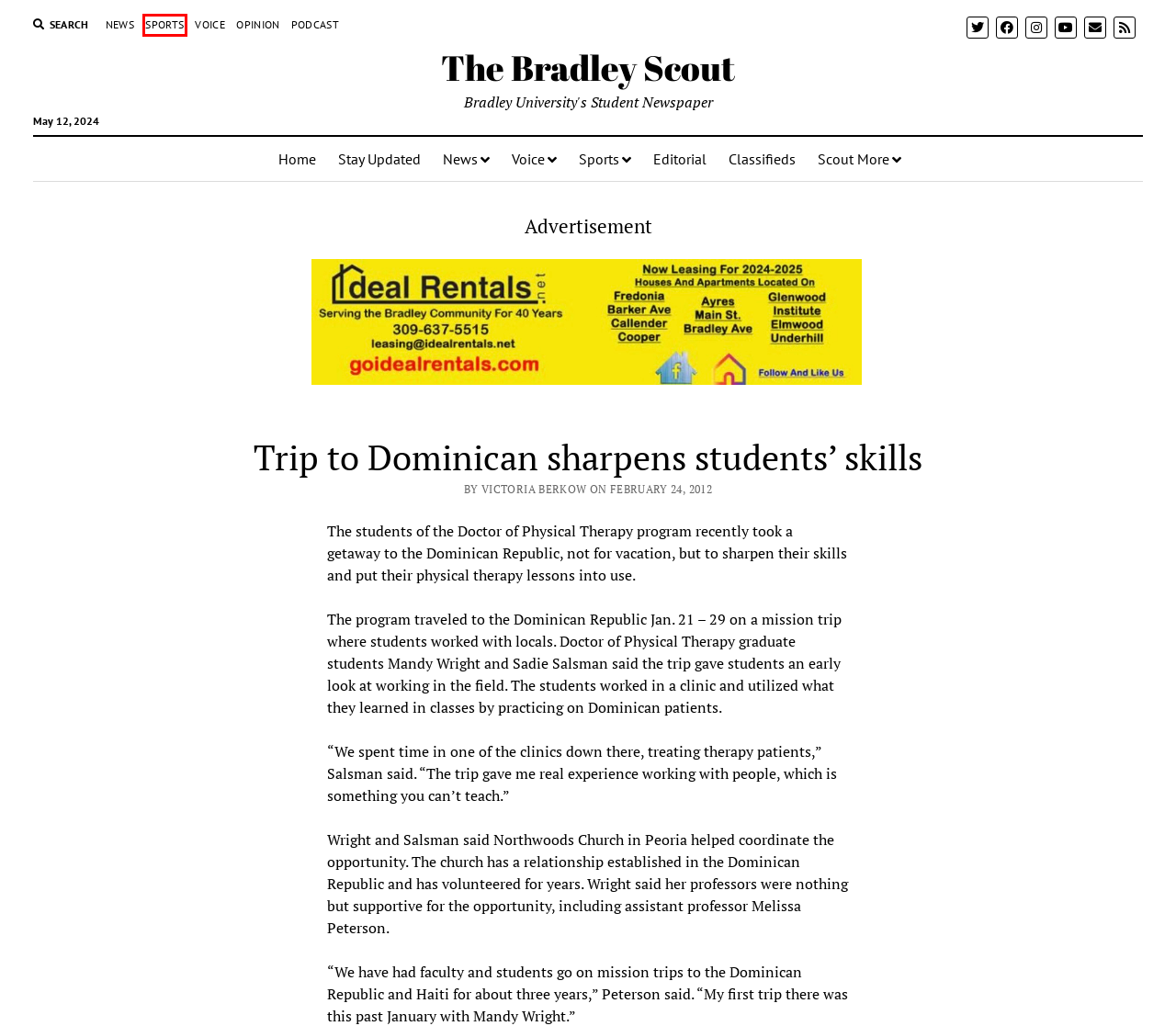Analyze the screenshot of a webpage with a red bounding box and select the webpage description that most accurately describes the new page resulting from clicking the element inside the red box. Here are the candidates:
A. Editorial – The Bradley Scout
B. Podcast – The Bradley Scout
C. Sports – The Bradley Scout
D. Voice – The Bradley Scout
E. Ideal Rentals
F. Contact The Scout – The Bradley Scout
G. The Bradley Scout – Bradley University's Student Newspaper
H. Opinion – The Bradley Scout

C